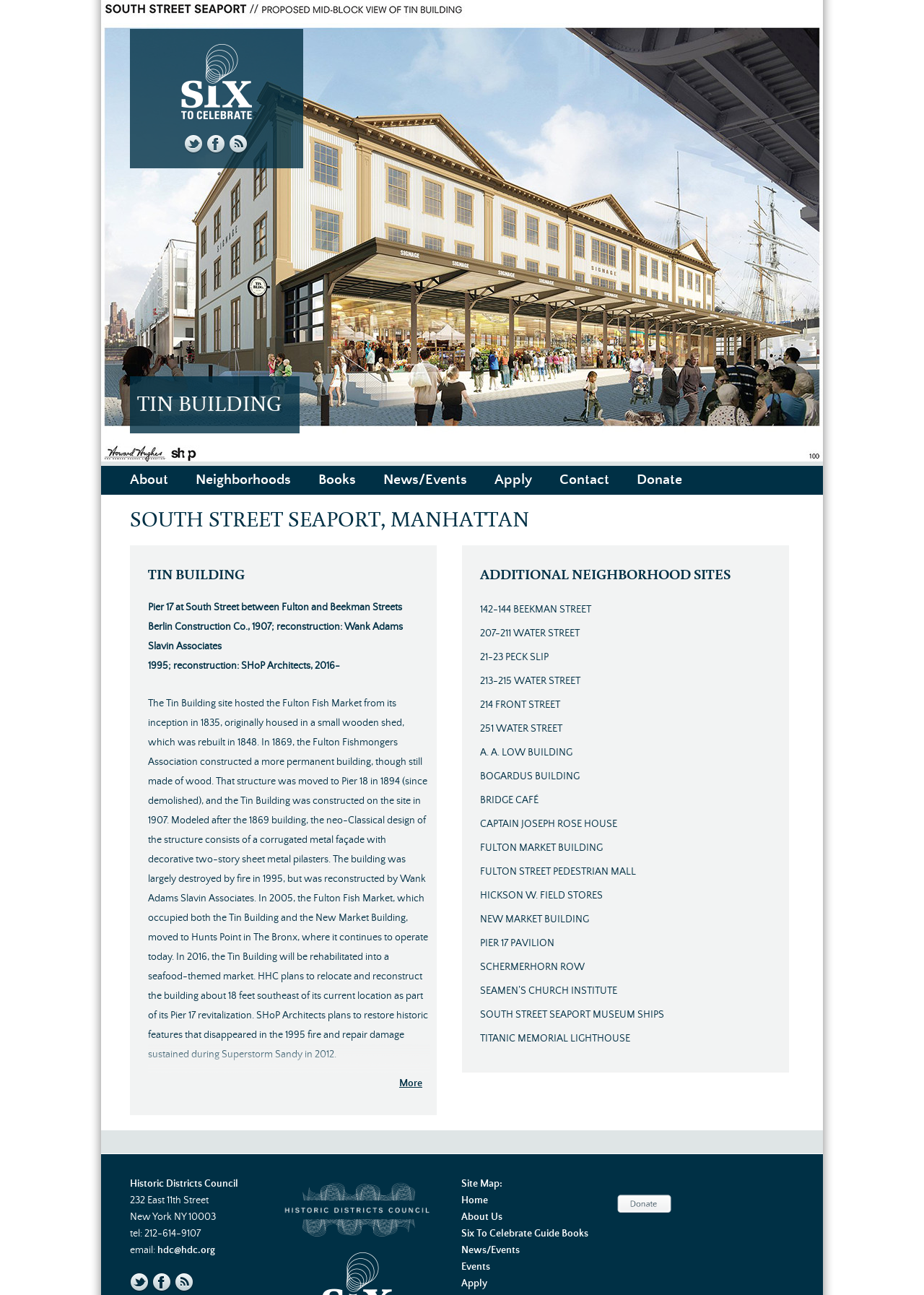Locate the bounding box coordinates of the clickable area to execute the instruction: "Visit the 'News/Events' page". Provide the coordinates as four float numbers between 0 and 1, represented as [left, top, right, bottom].

[0.415, 0.36, 0.505, 0.382]